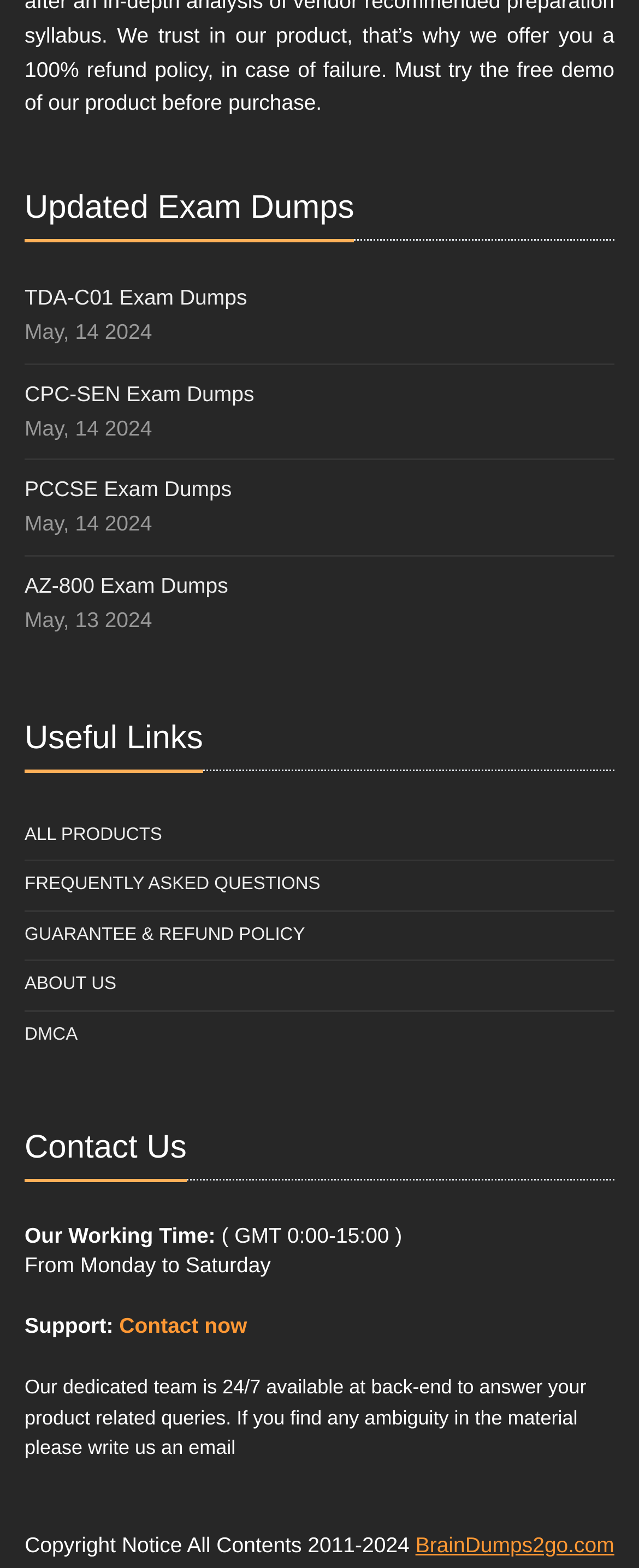Locate the bounding box coordinates of the clickable area to execute the instruction: "Check CPC-SEN Exam Dumps". Provide the coordinates as four float numbers between 0 and 1, represented as [left, top, right, bottom].

[0.038, 0.243, 0.398, 0.259]